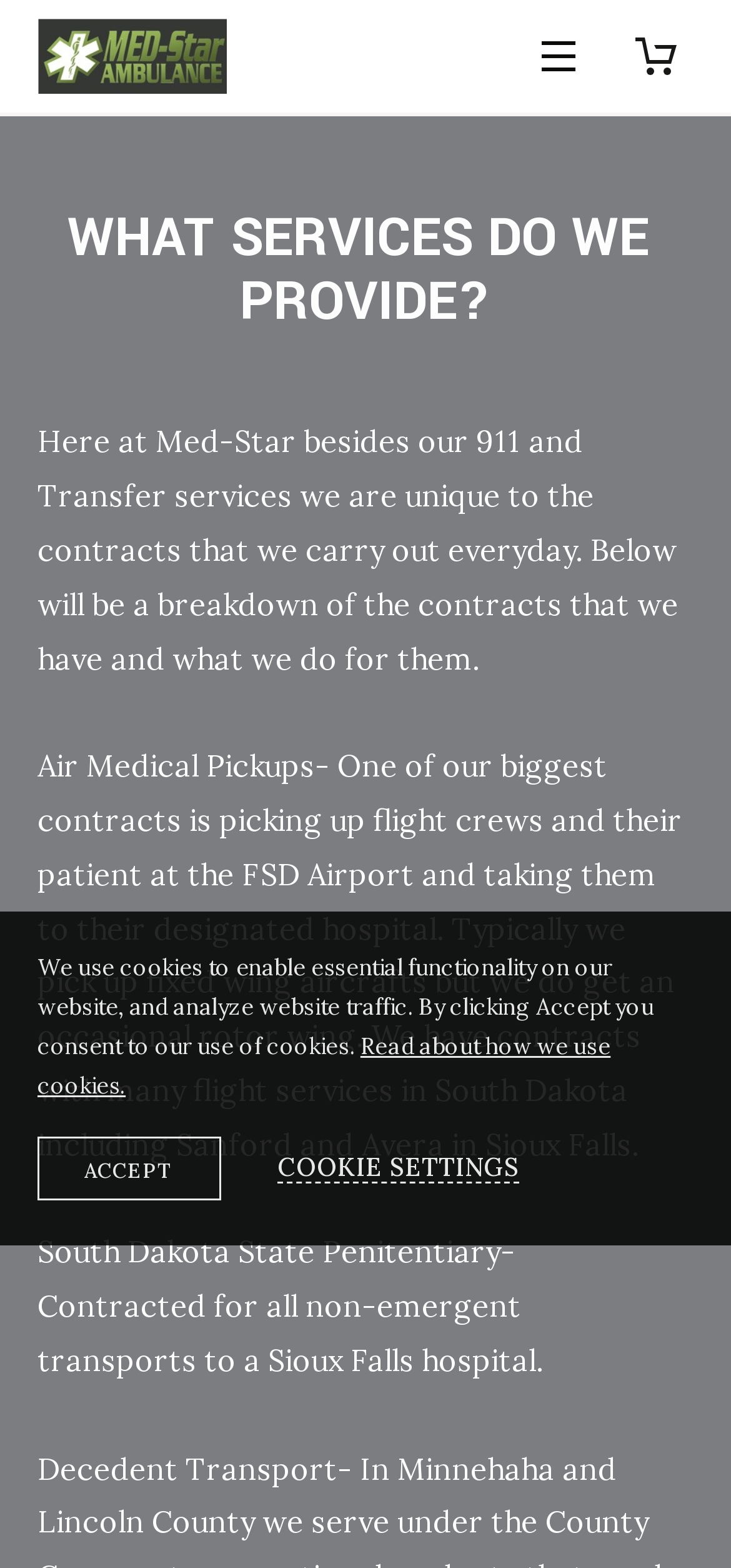Where do they pick up flight crews and patients?
Using the visual information, answer the question in a single word or phrase.

FSD Airport